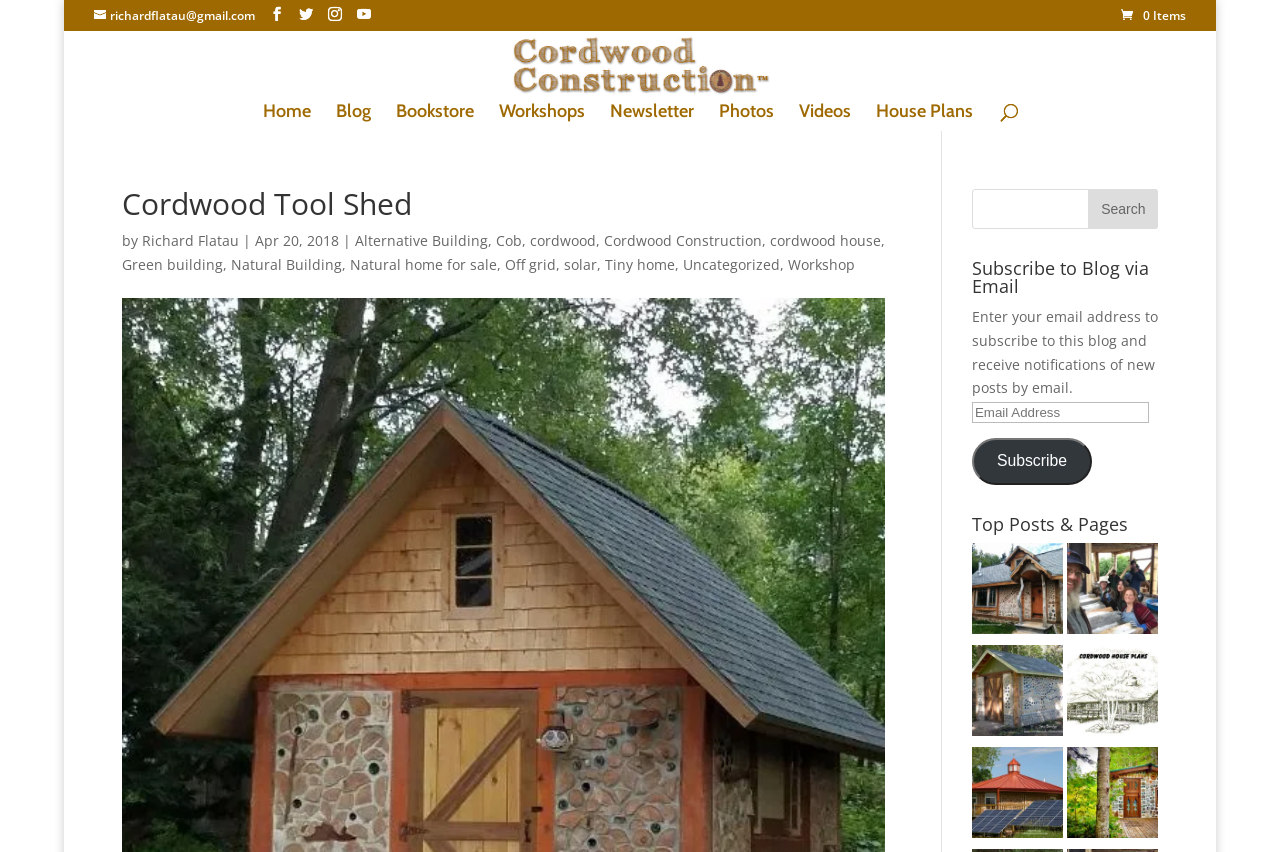Who built the tool shed?
Using the image as a reference, answer with just one word or a short phrase.

Richard Flatau